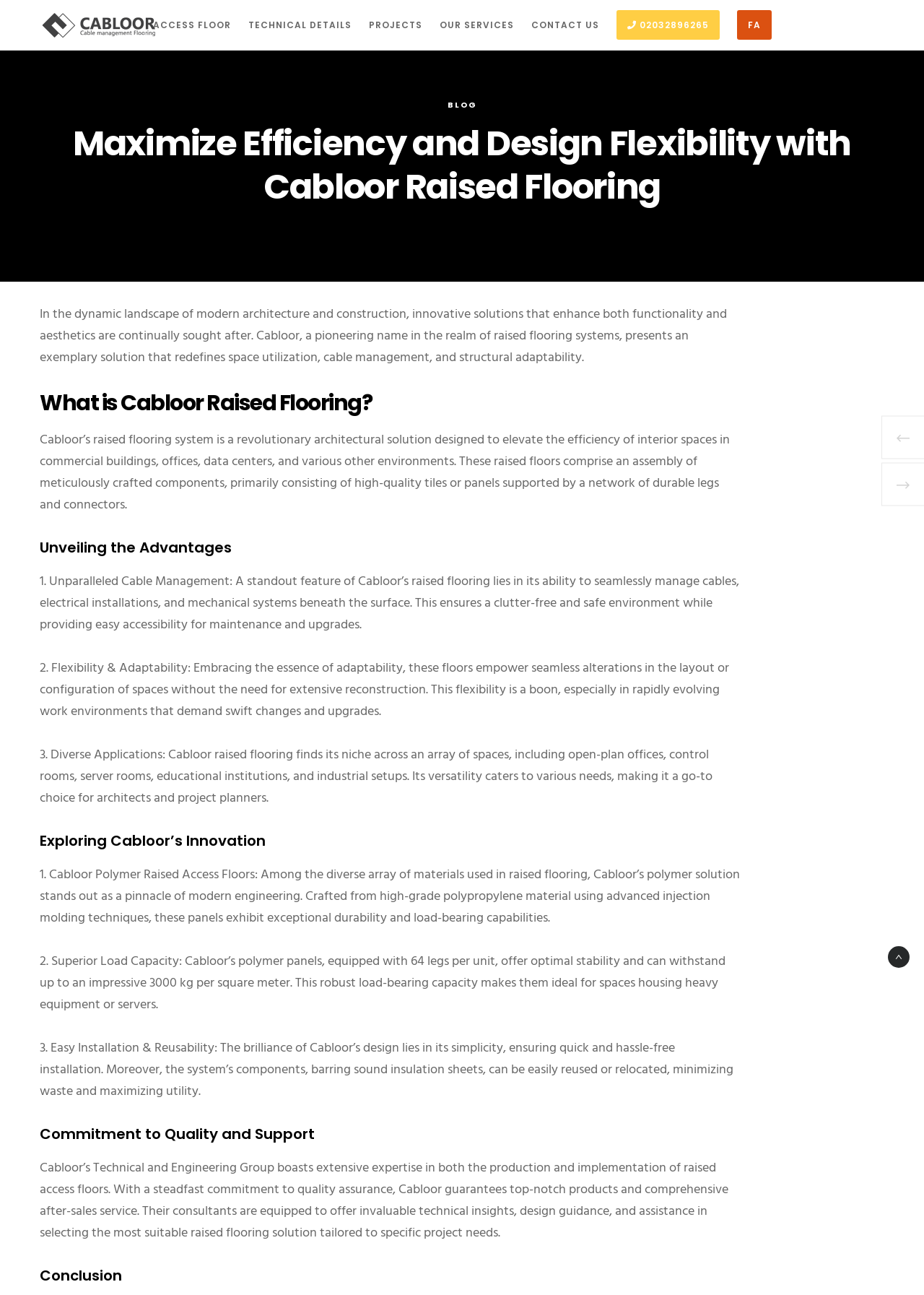What is the load capacity of Cabloor’s polymer panels?
Look at the image and answer the question using a single word or phrase.

3000 kg per square meter